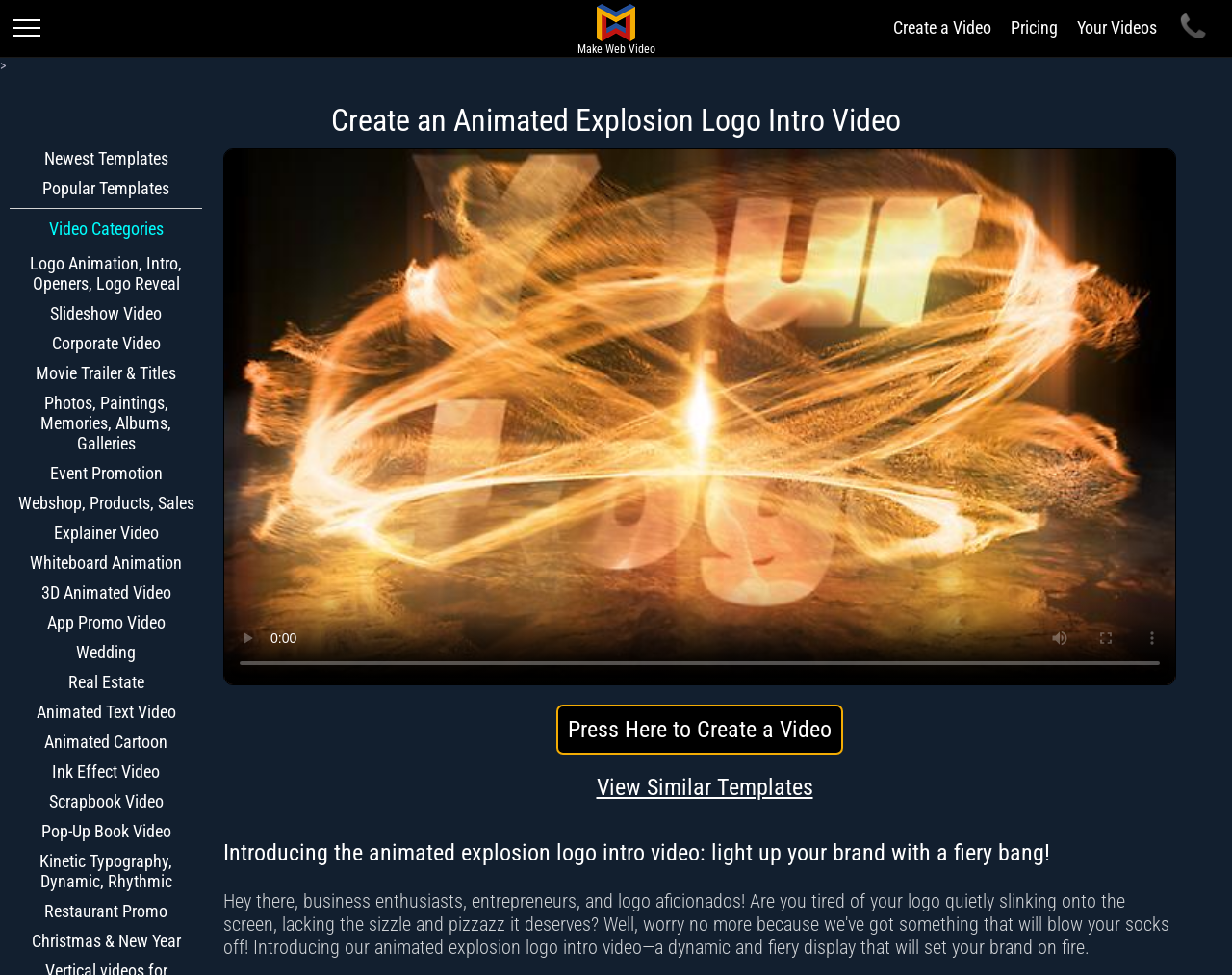What is the purpose of this website?
Answer the question with a single word or phrase by looking at the picture.

Create animated videos